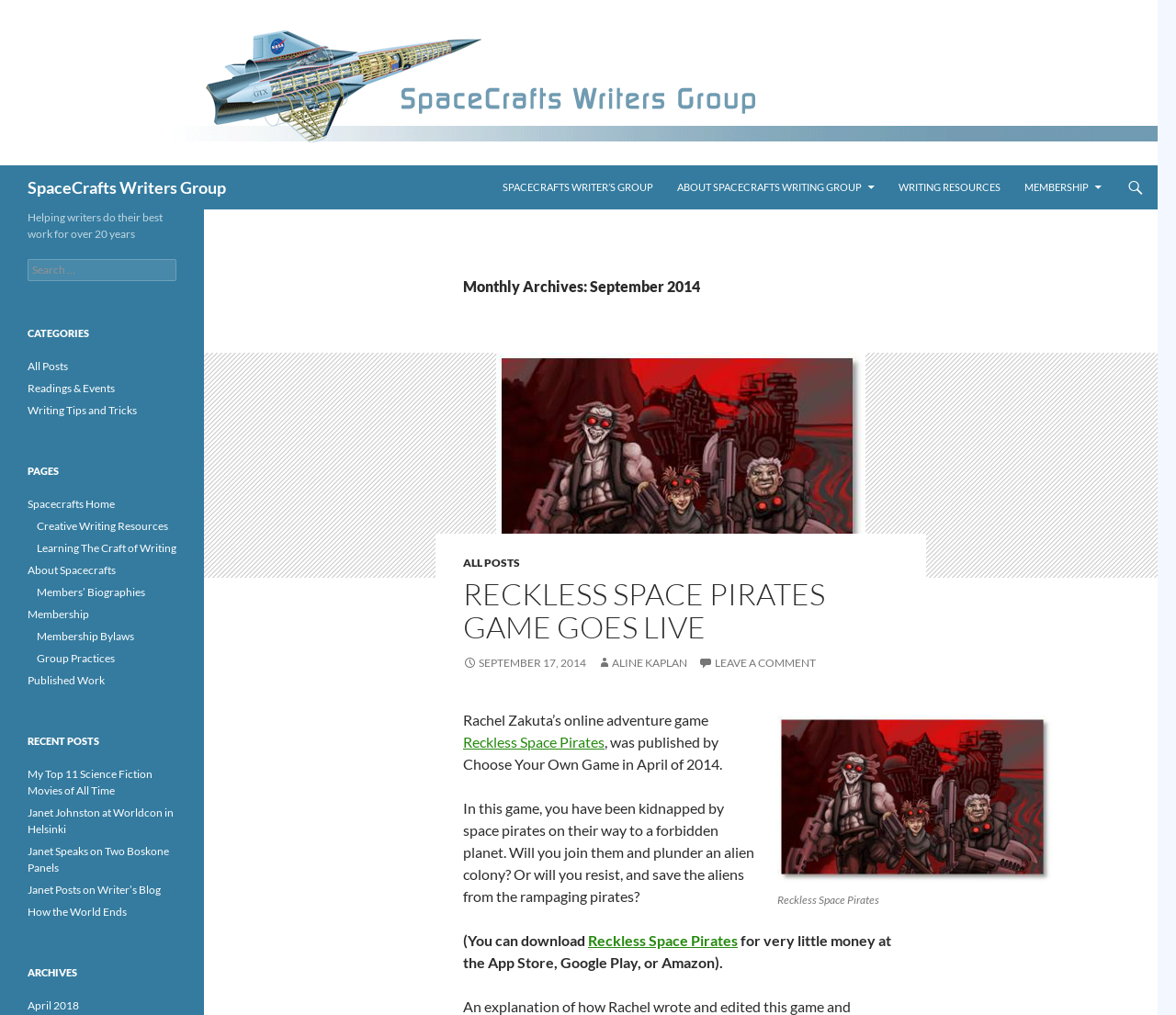Examine the image and give a thorough answer to the following question:
What is the title of the post about the online adventure game?

The title of the post about the online adventure game can be found in the link element with the text 'Reckless Space Pirates' which is located in the main content area of the webpage.